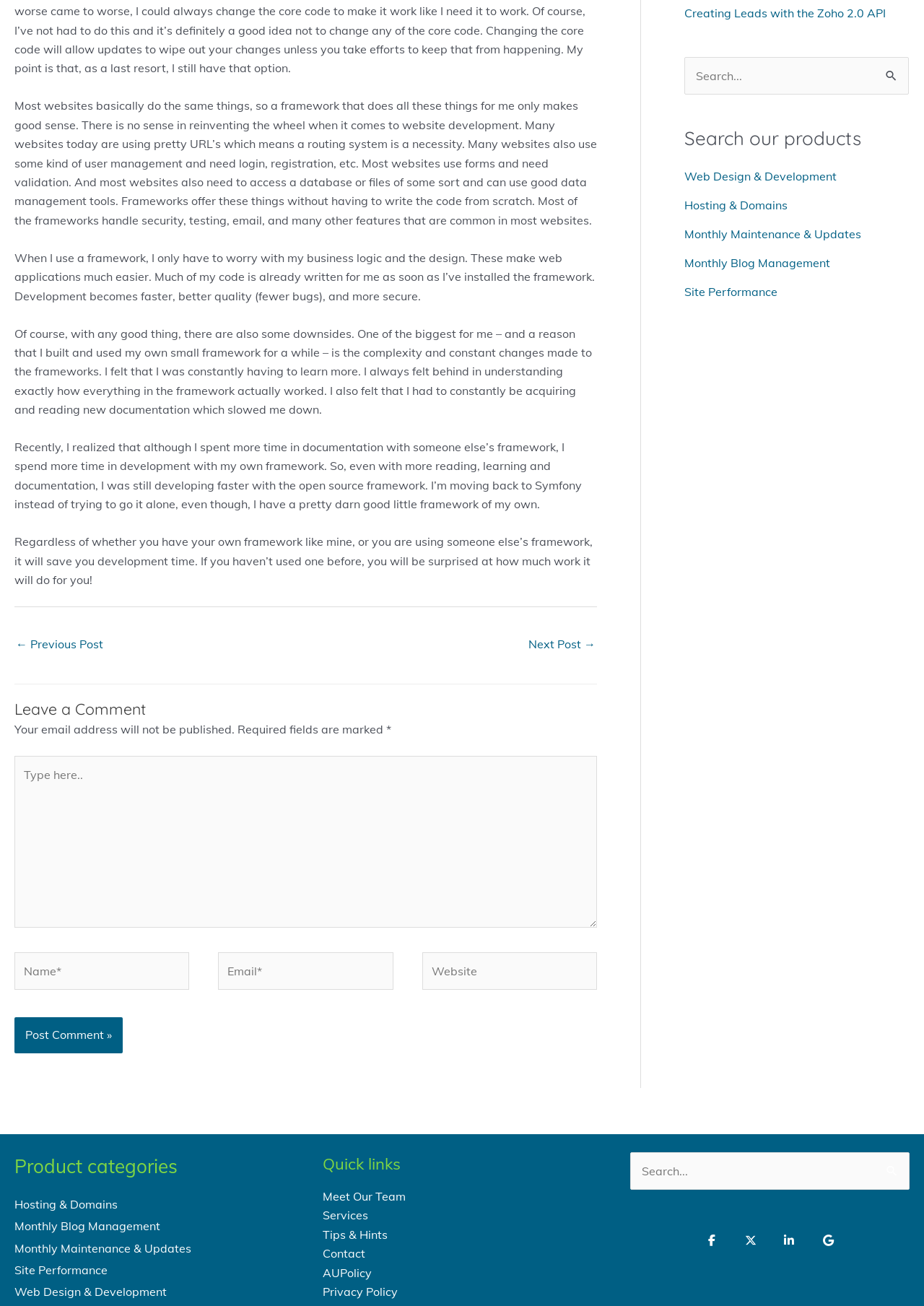Predict the bounding box of the UI element that fits this description: "parent_node: Search for: name="s" placeholder="Search..."".

[0.682, 0.882, 0.984, 0.911]